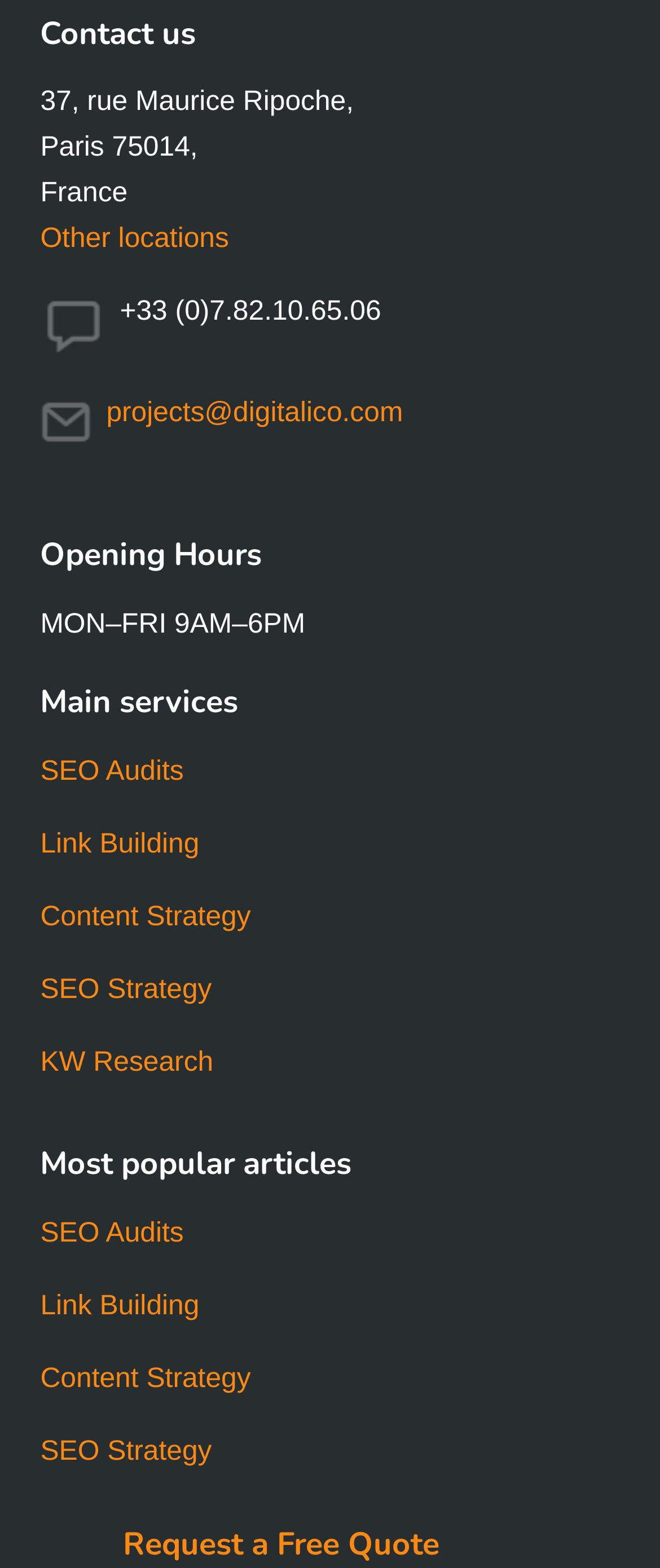Give a concise answer using only one word or phrase for this question:
What are the main services offered?

SEO Audits, Link Building, Content Strategy, SEO Strategy, KW Research